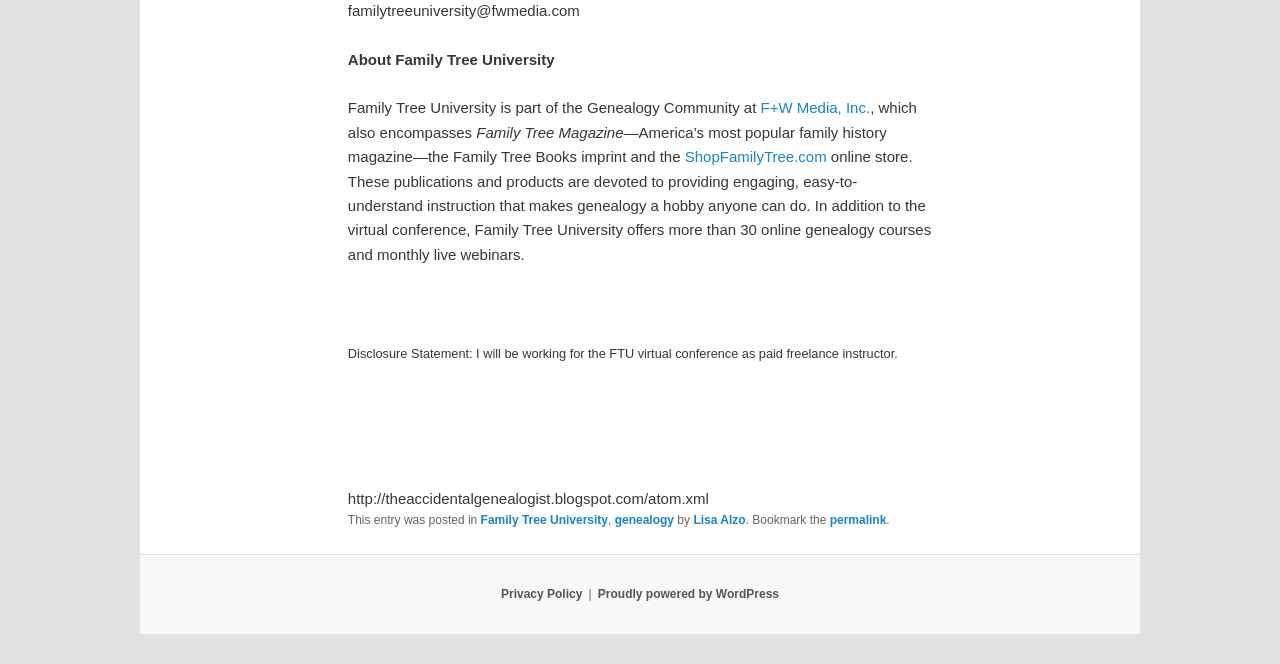What is the email address mentioned on the webpage?
Provide a fully detailed and comprehensive answer to the question.

I found the email address 'familytreeuniversity@fwmedia.com' in the static text element at the top of the webpage, which is likely a contact email for Family Tree University.